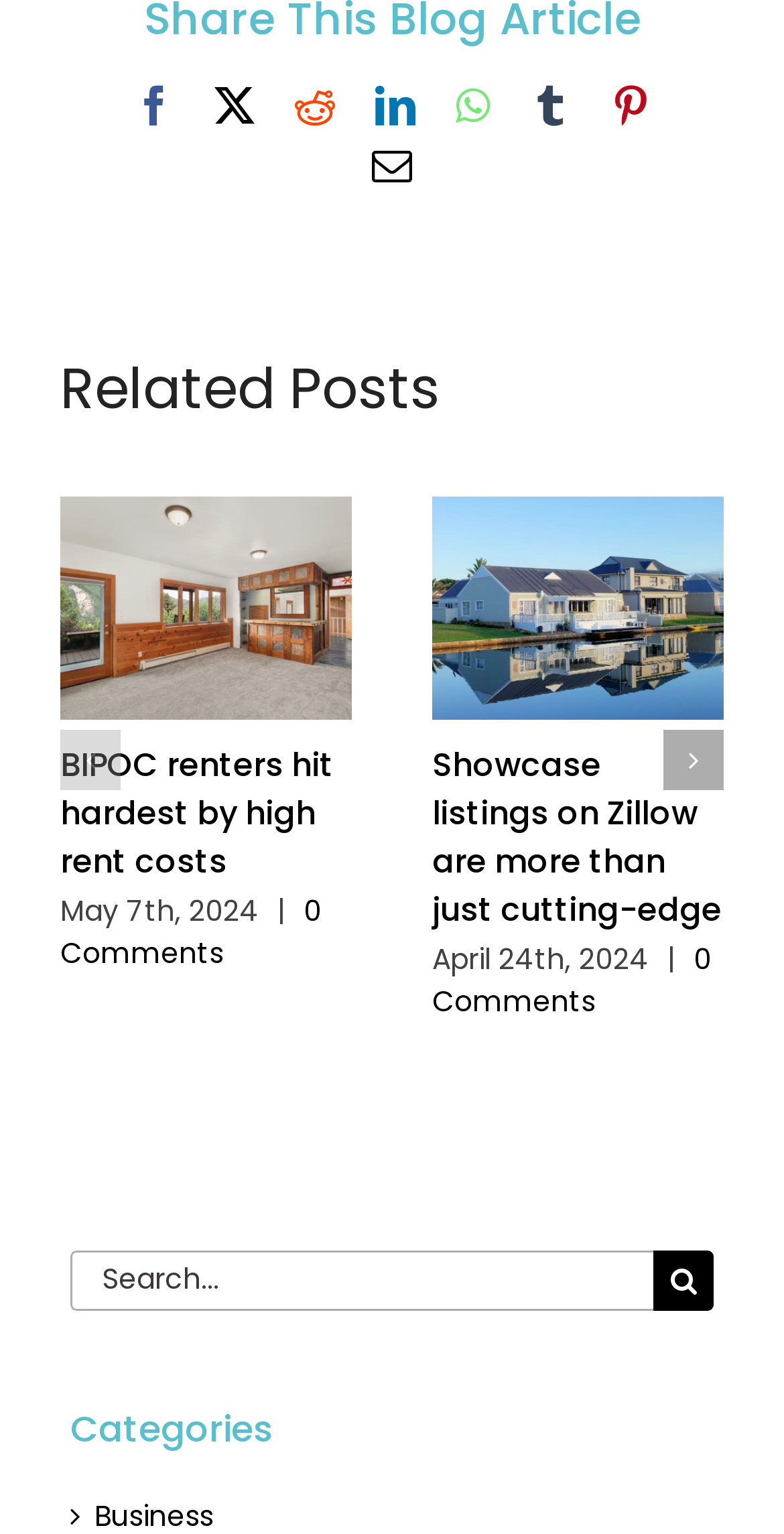Identify the bounding box of the HTML element described as: "Facebook".

[0.171, 0.056, 0.222, 0.082]